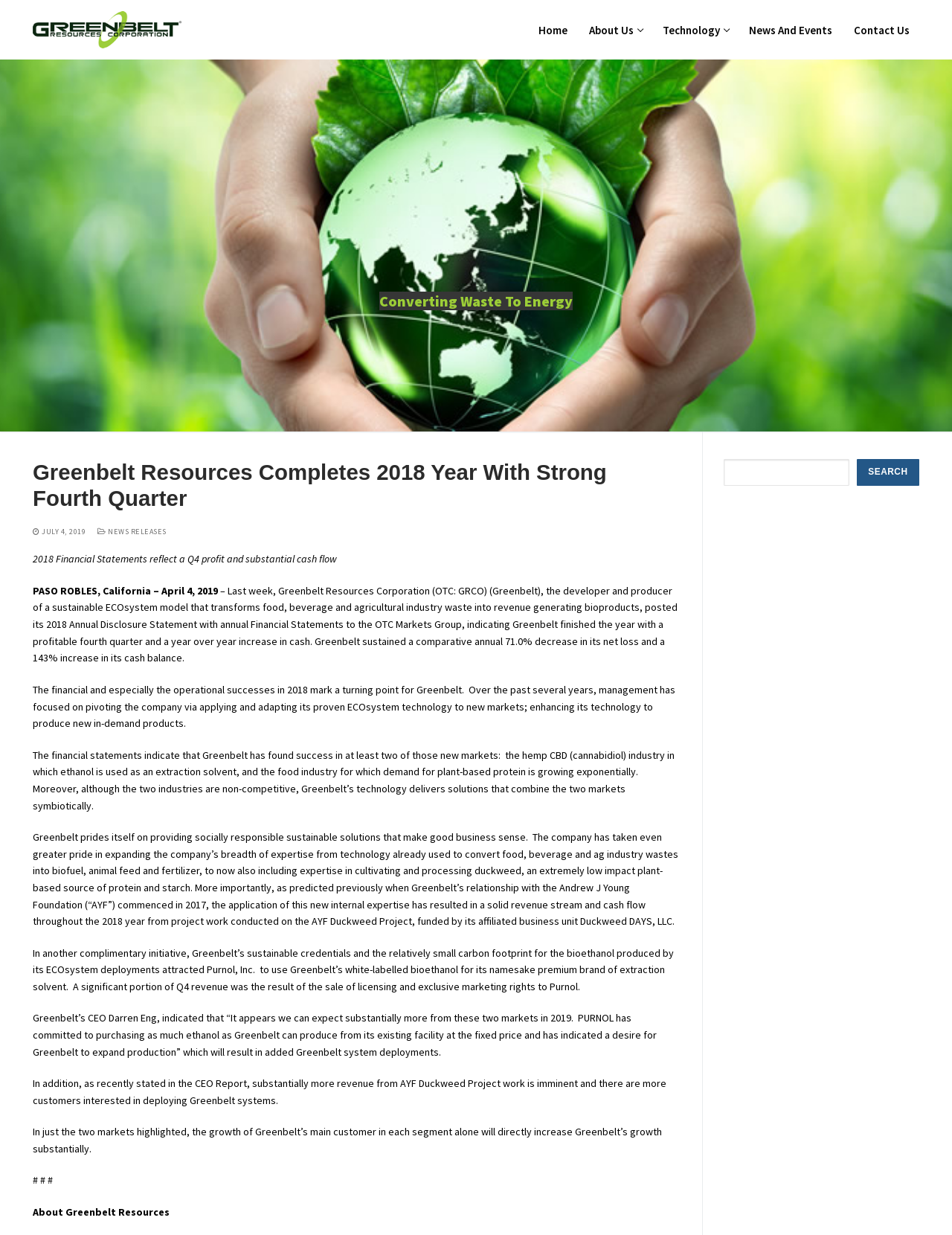Please identify the bounding box coordinates of the area that needs to be clicked to follow this instruction: "Search for something".

[0.76, 0.371, 0.966, 0.393]